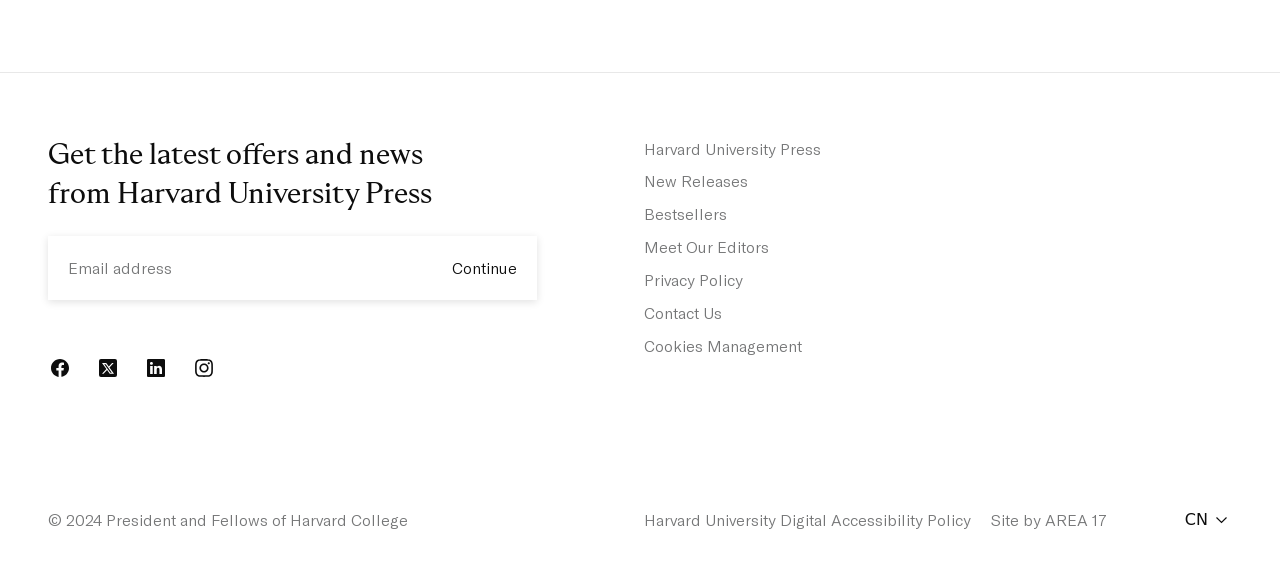Pinpoint the bounding box coordinates for the area that should be clicked to perform the following instruction: "Check the privacy policy".

[0.503, 0.478, 0.58, 0.512]